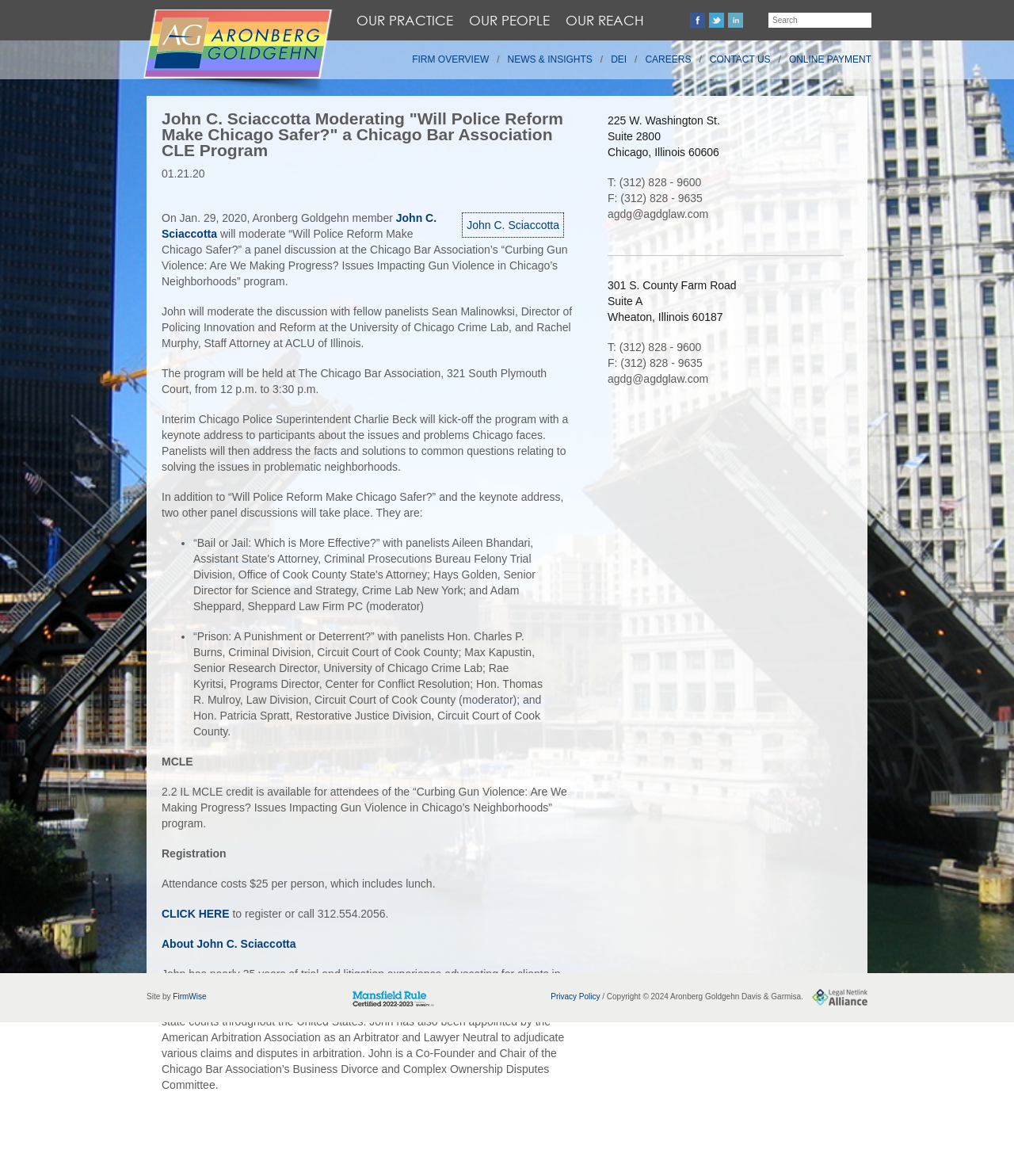How many years of trial and litigation experience does John C. Sciaccotta have?
Provide a comprehensive and detailed answer to the question.

The number of years of trial and litigation experience of John C. Sciaccotta can be found in the section about John C. Sciaccotta, where it is written that he has 'nearly 35 years of trial and litigation experience'.